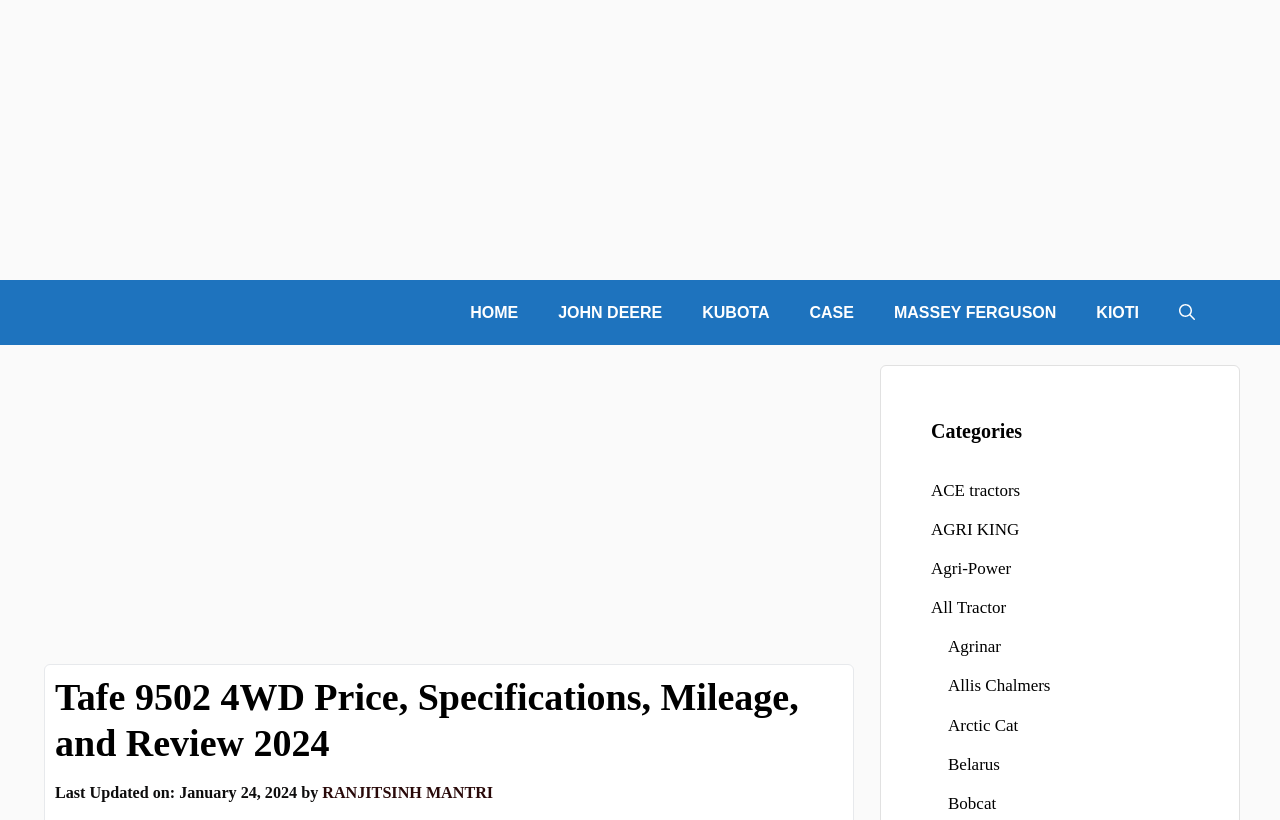Determine the bounding box coordinates for the UI element with the following description: "title="Official ❤️"". The coordinates should be four float numbers between 0 and 1, represented as [left, top, right, bottom].

[0.051, 0.341, 0.12, 0.421]